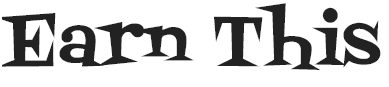Elaborate on all the features and components visible in the image.

The image prominently features the title "Earn This" in a bold, stylized font, suggesting a sense of importance and urgency. This phrase is tied to the second episode of the second season of "The Wonder Years," titled "Coda." The episode likely dives into themes of personal growth and the pressures of youth, reflecting on the bittersweet nature of childhood experiences and aspirations. The visual presentation of the title captures the essence of this narrative, inviting viewers to engage with the emotional complexity and depth of the storyline.